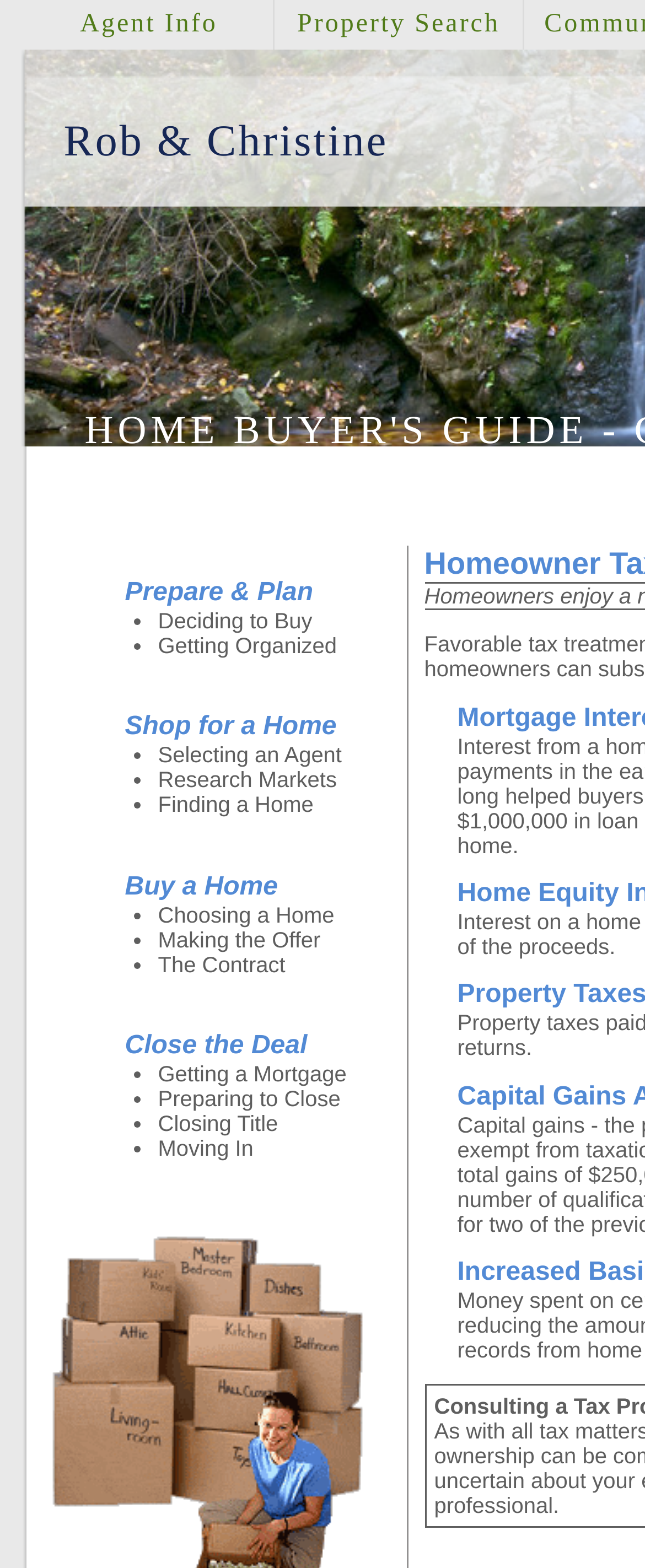Please locate the clickable area by providing the bounding box coordinates to follow this instruction: "Learn about 'Deciding to Buy'".

[0.245, 0.388, 0.484, 0.404]